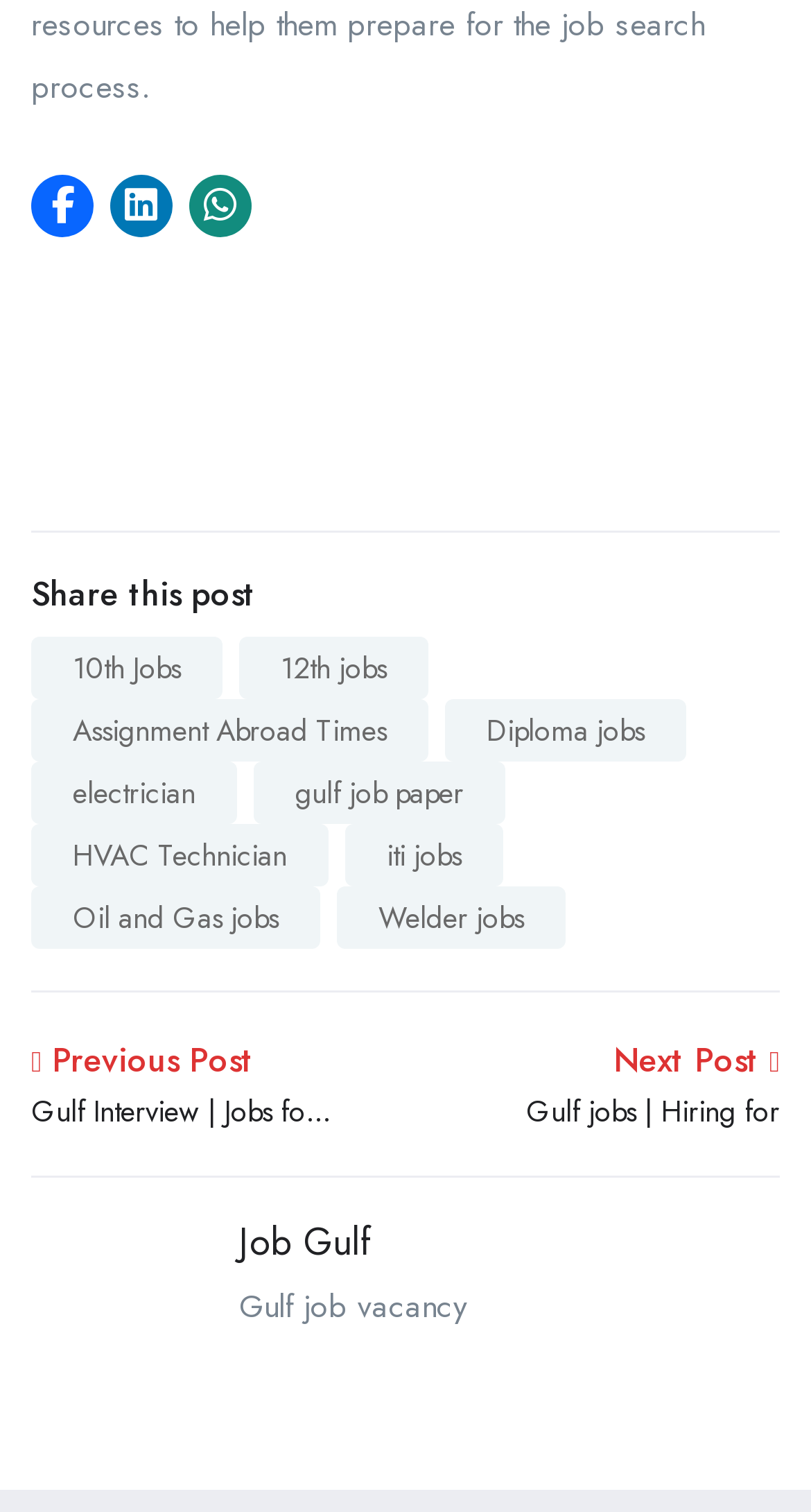What is the category of the job mentioned in the link 'Khansaheb Company Dubai Jobs Walk-in Interview'?
Please give a detailed answer to the question using the information shown in the image.

The link 'Khansaheb Company Dubai Jobs Walk-in Interview' is related to the category 'Engineering & Construction Jobs' which is mentioned in the nearby text 'May 4, 2024' and 'Engineering & Construction Jobs' with bounding box coordinates of [0.072, 0.927, 0.244, 0.949] and [0.3, 0.927, 0.777, 0.949] respectively.